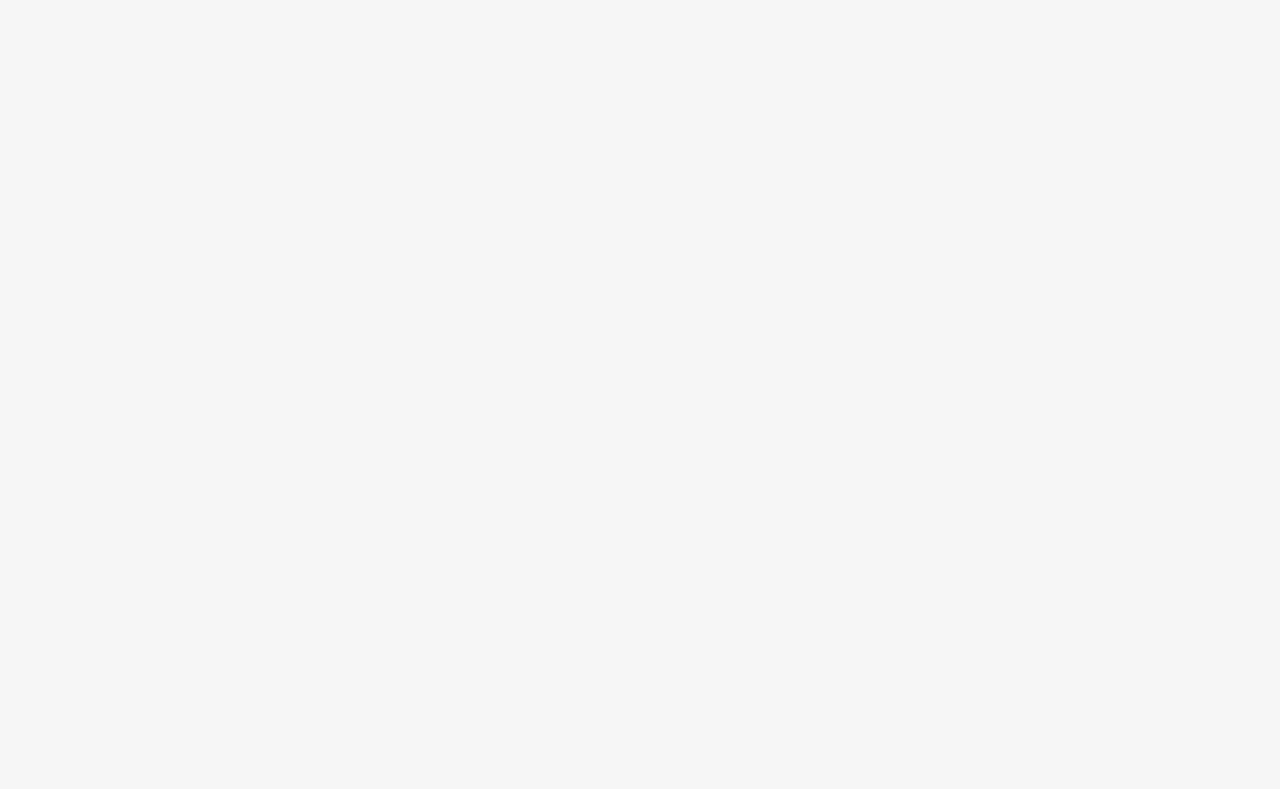Find the bounding box coordinates for the HTML element described in this sentence: "And the Winner Is…". Provide the coordinates as four float numbers between 0 and 1, in the format [left, top, right, bottom].

[0.664, 0.831, 0.79, 0.855]